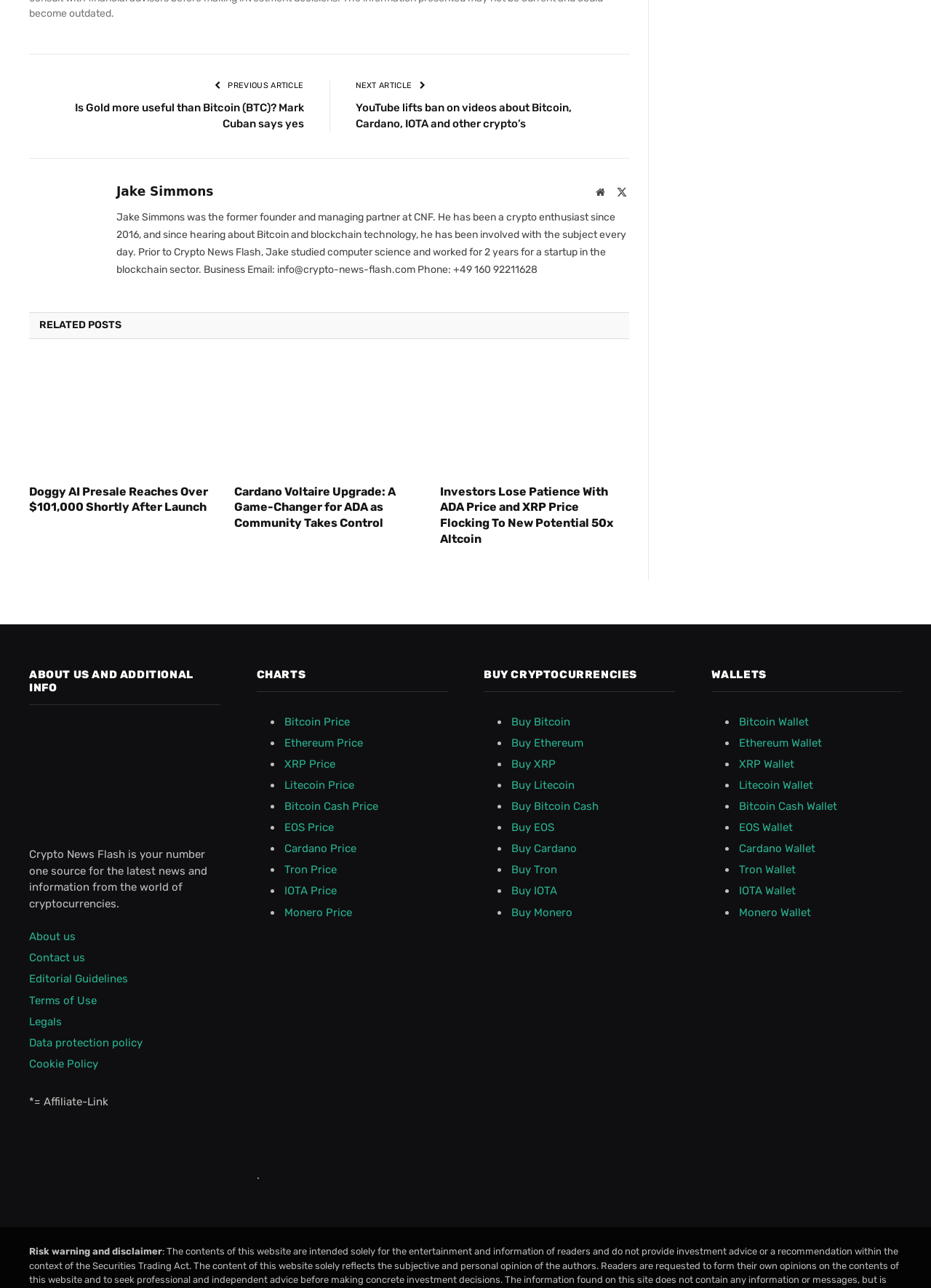Using the given description, provide the bounding box coordinates formatted as (top-left x, top-left y, bottom-right x, bottom-right y), with all values being floating point numbers between 0 and 1. Description: Tron Wallet

[0.793, 0.67, 0.854, 0.68]